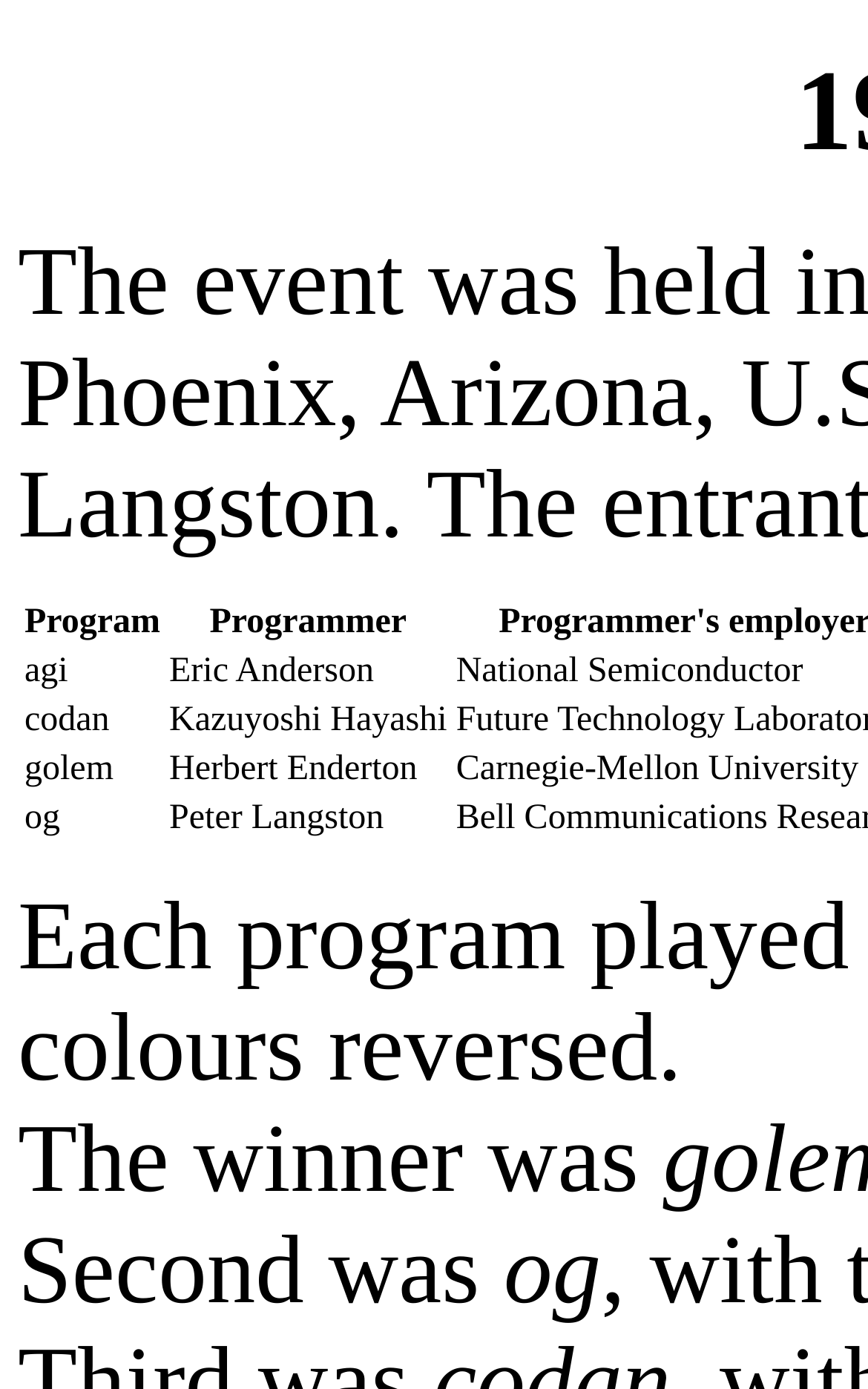Using the information in the image, could you please answer the following question in detail:
Who is the programmer of 'golem'?

In the table, the row with 'golem' in the 'Program' column has 'Herbert Enderton' in the 'Programmer' column. Therefore, the programmer of 'golem' is 'Herbert Enderton'.